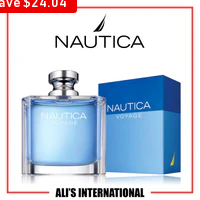How much is the savings on the fragrance?
Could you answer the question in a detailed manner, providing as much information as possible?

The question asks about the amount of savings on the Nautica Voyage fragrance. The caption mentions a 'savings of $24.04', which indicates that the fragrance is discounted by $24.04 from its regular price.